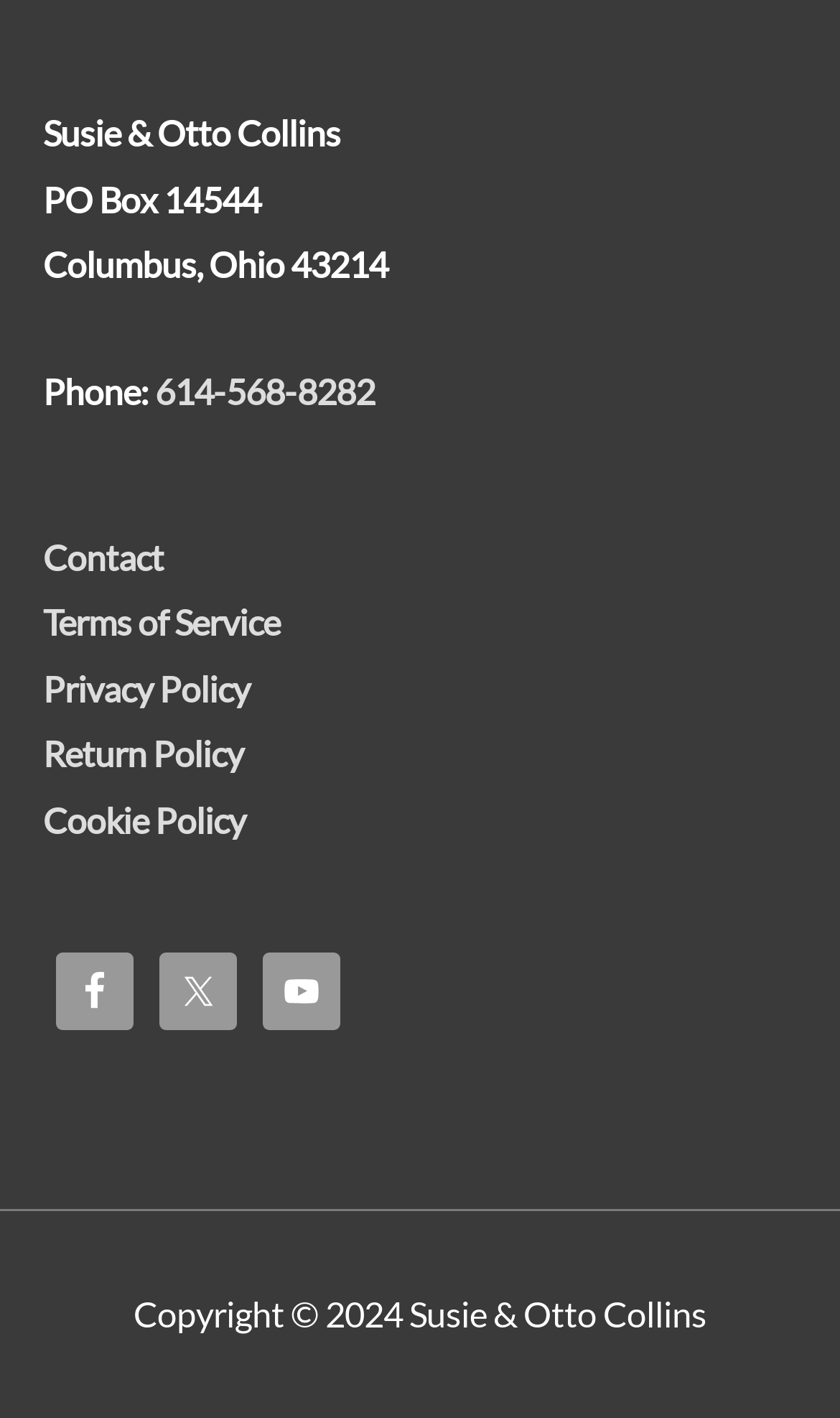Provide the bounding box coordinates of the HTML element described by the text: "Privacy Policy".

[0.051, 0.471, 0.297, 0.5]